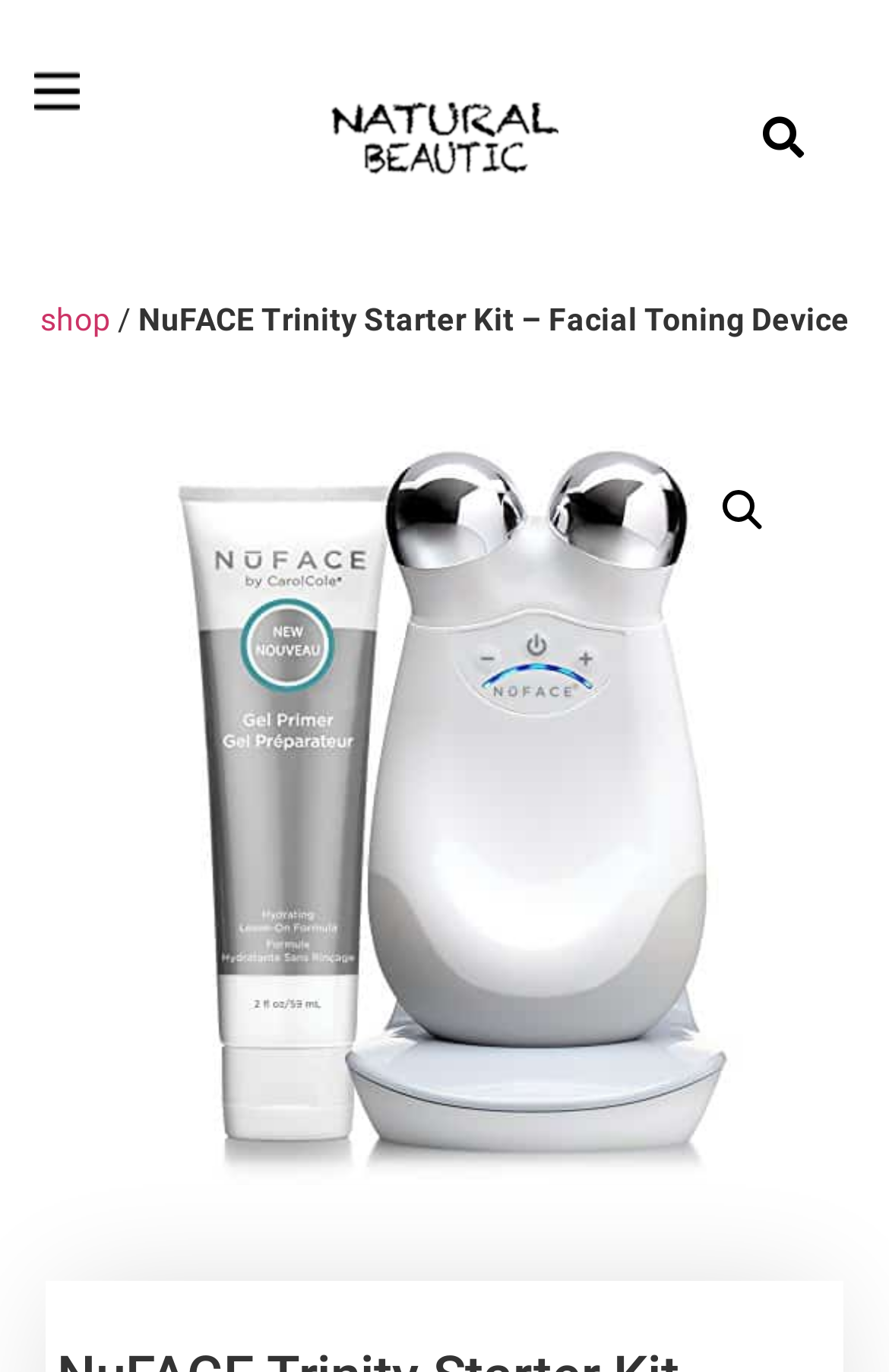Answer the question briefly using a single word or phrase: 
How many images are on the page?

2